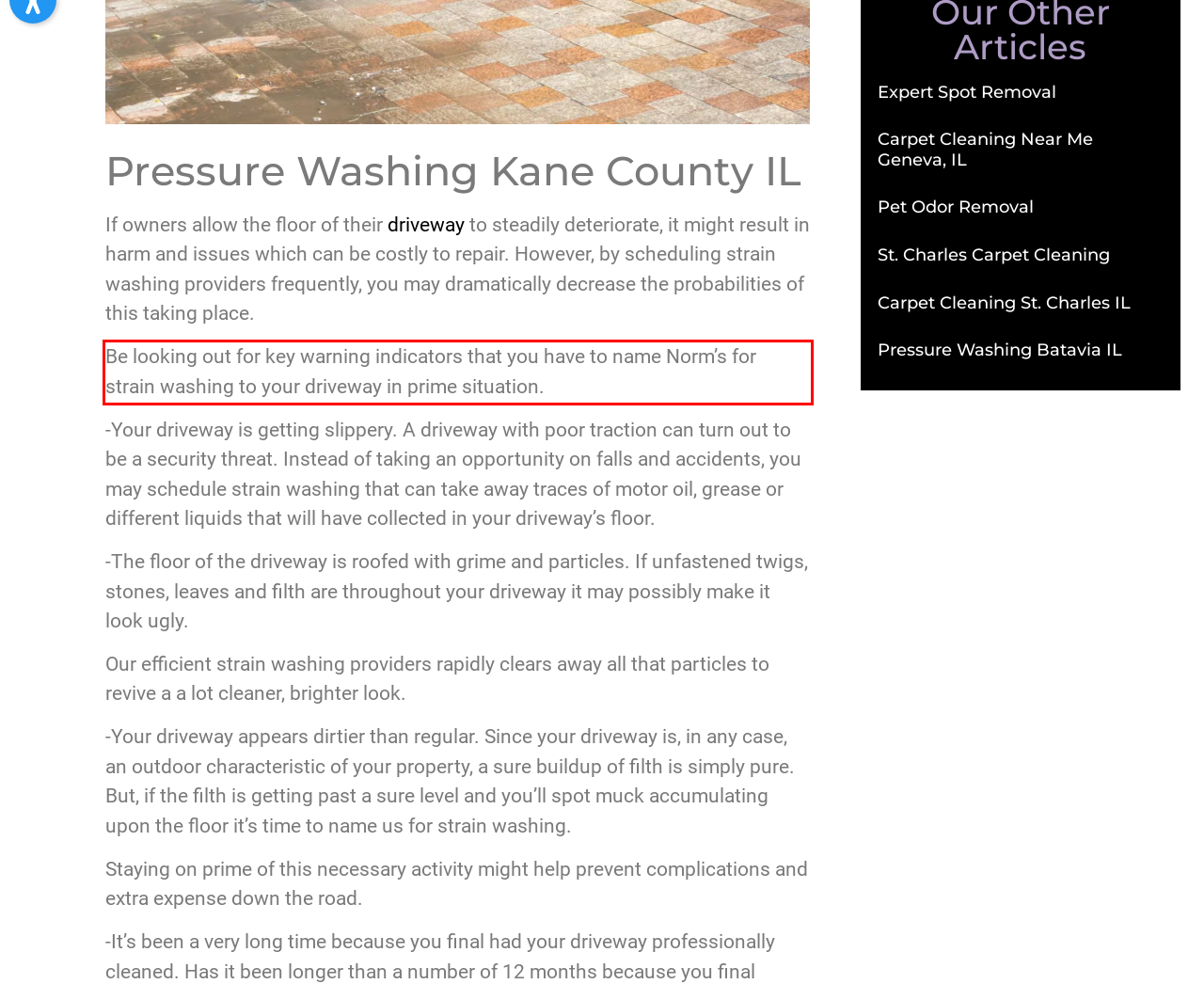The screenshot provided shows a webpage with a red bounding box. Apply OCR to the text within this red bounding box and provide the extracted content.

Be looking out for key warning indicators that you have to name Norm’s for strain washing to your driveway in prime situation.